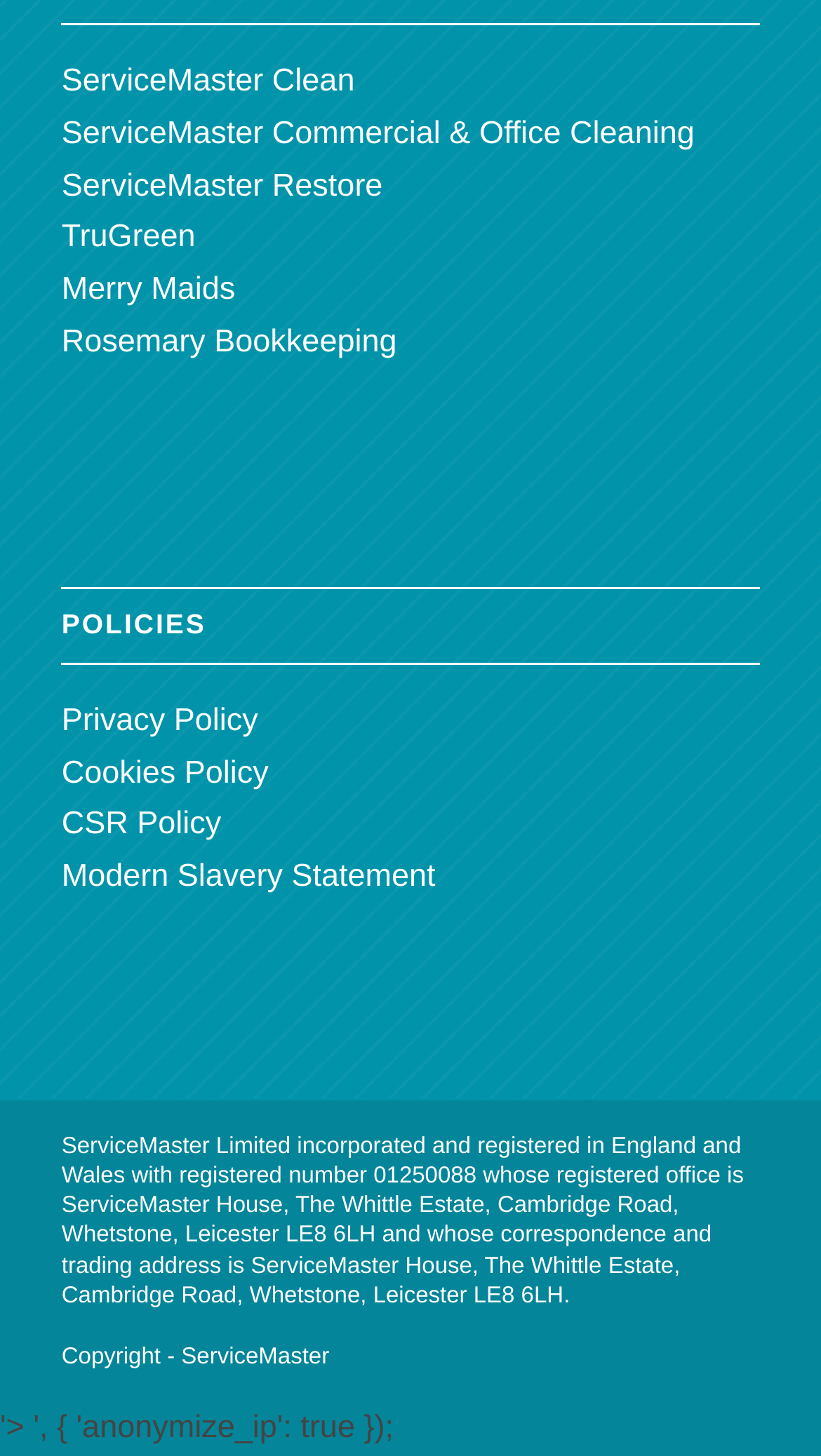Please identify the bounding box coordinates of the element's region that should be clicked to execute the following instruction: "view Merry Maids". The bounding box coordinates must be four float numbers between 0 and 1, i.e., [left, top, right, bottom].

[0.075, 0.187, 0.287, 0.211]